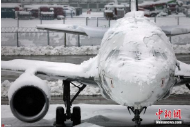Offer a detailed explanation of what is happening in the image.

The image depicts a commercial aircraft heavily covered in snow, parked on an airport tarmac. The dense accumulation of snow obscures much of the airplane’s details, particularly around the nose and cockpit areas. In the background, one can see blurred silhouettes of other aircraft and airport infrastructure, indicating a busy airport scene affected by severe winter weather. The overall mood of the image conveys the challenges and disruptions caused by snowstorms, highlighting the impact on air travel. This visual is associated with the news covered under the heading "Snowstorm paralyzes travel in Germany," showcasing the effects of adverse weather on aviation operations.